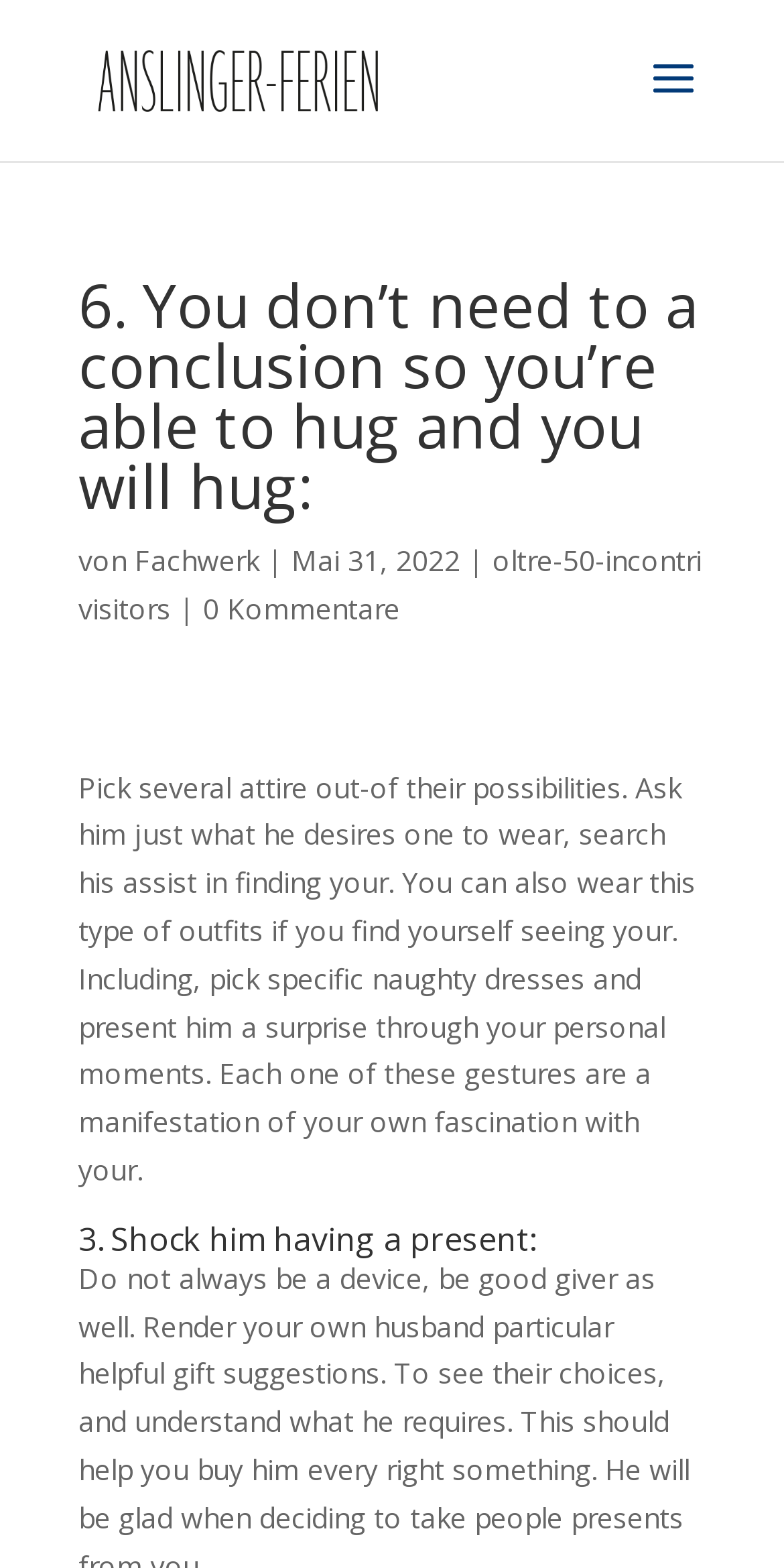Please reply to the following question with a single word or a short phrase:
What is the topic of the section starting with '3. Shock him having a present:'?

giving a present